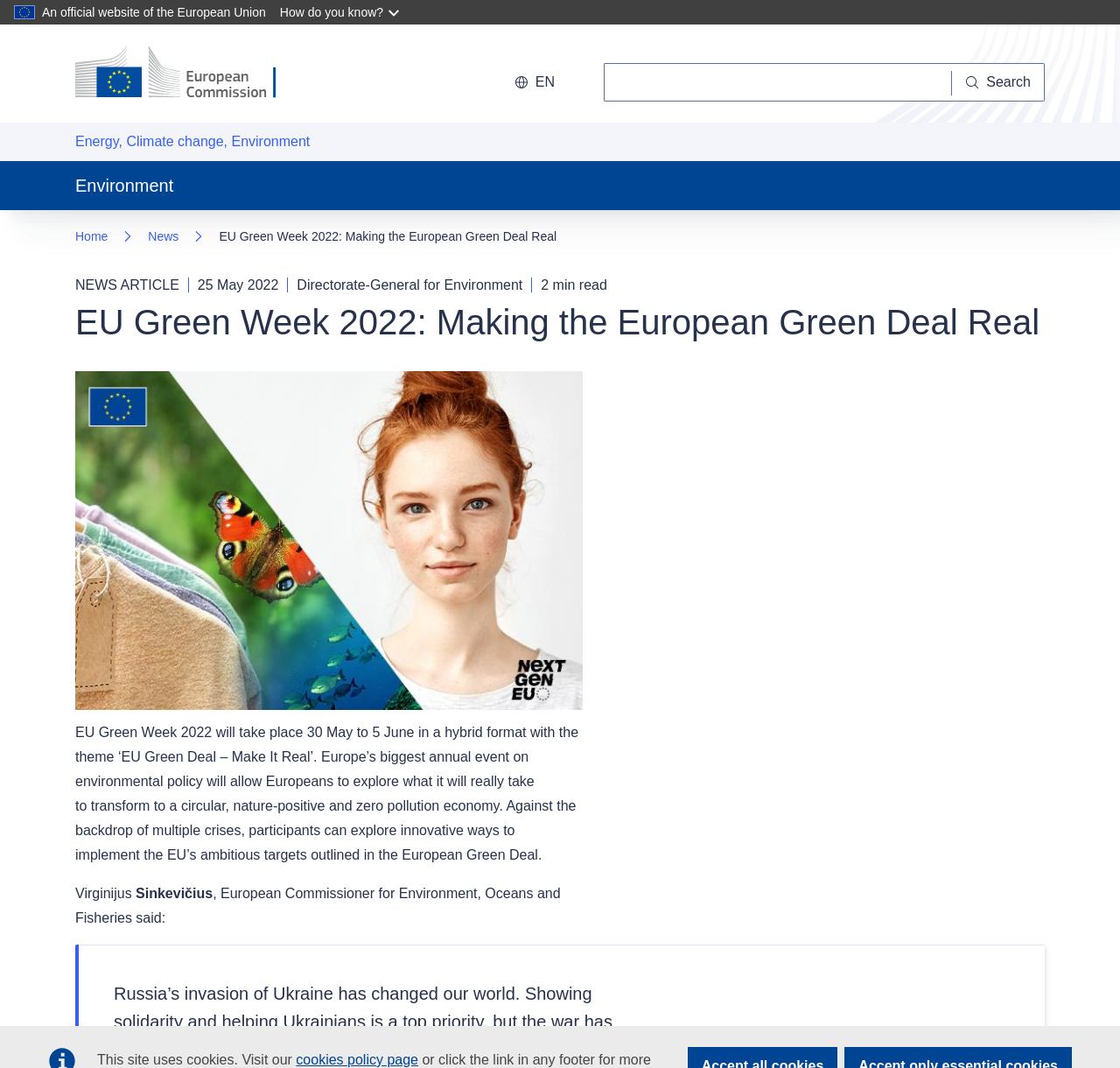Locate the bounding box coordinates of the area where you should click to accomplish the instruction: "Go to home page".

[0.067, 0.043, 0.269, 0.095]